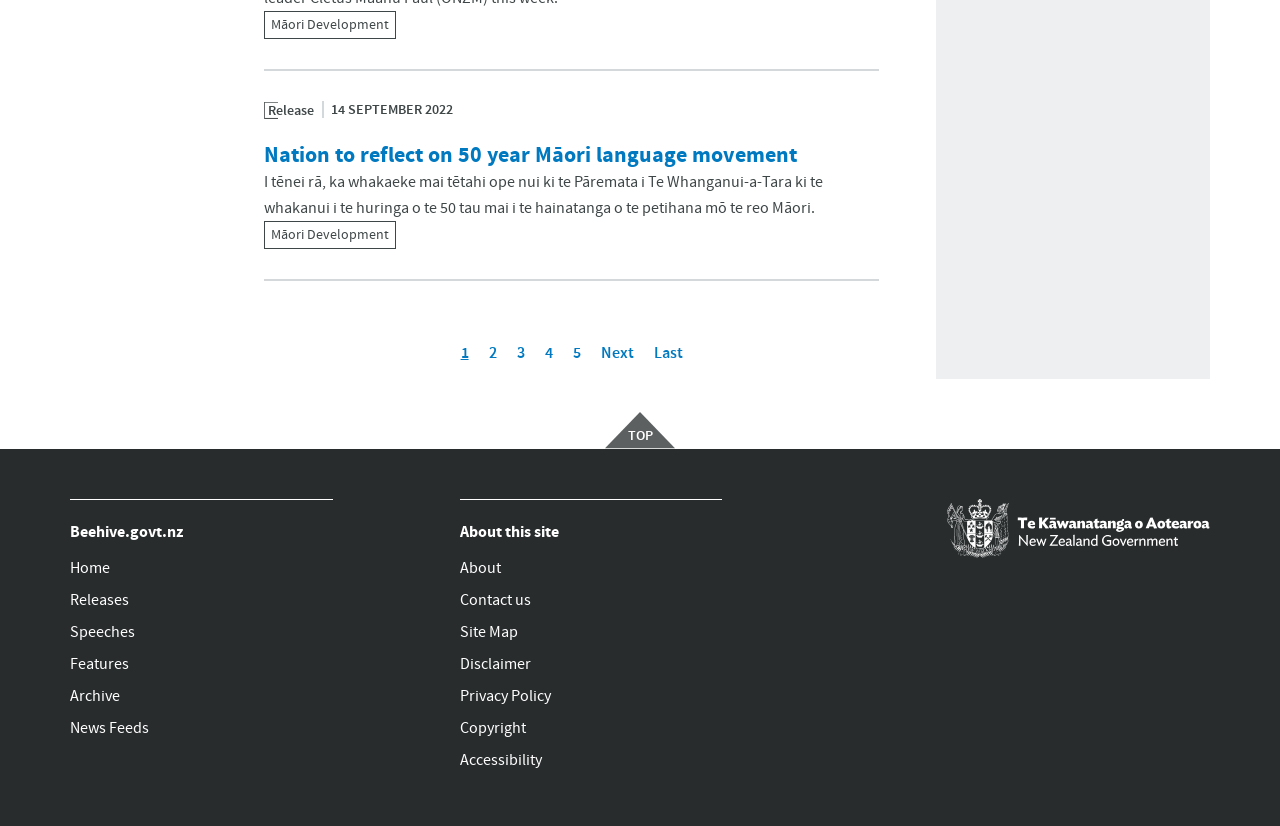Answer the question using only a single word or phrase: 
What is the date of the release?

14 SEPTEMBER 2022